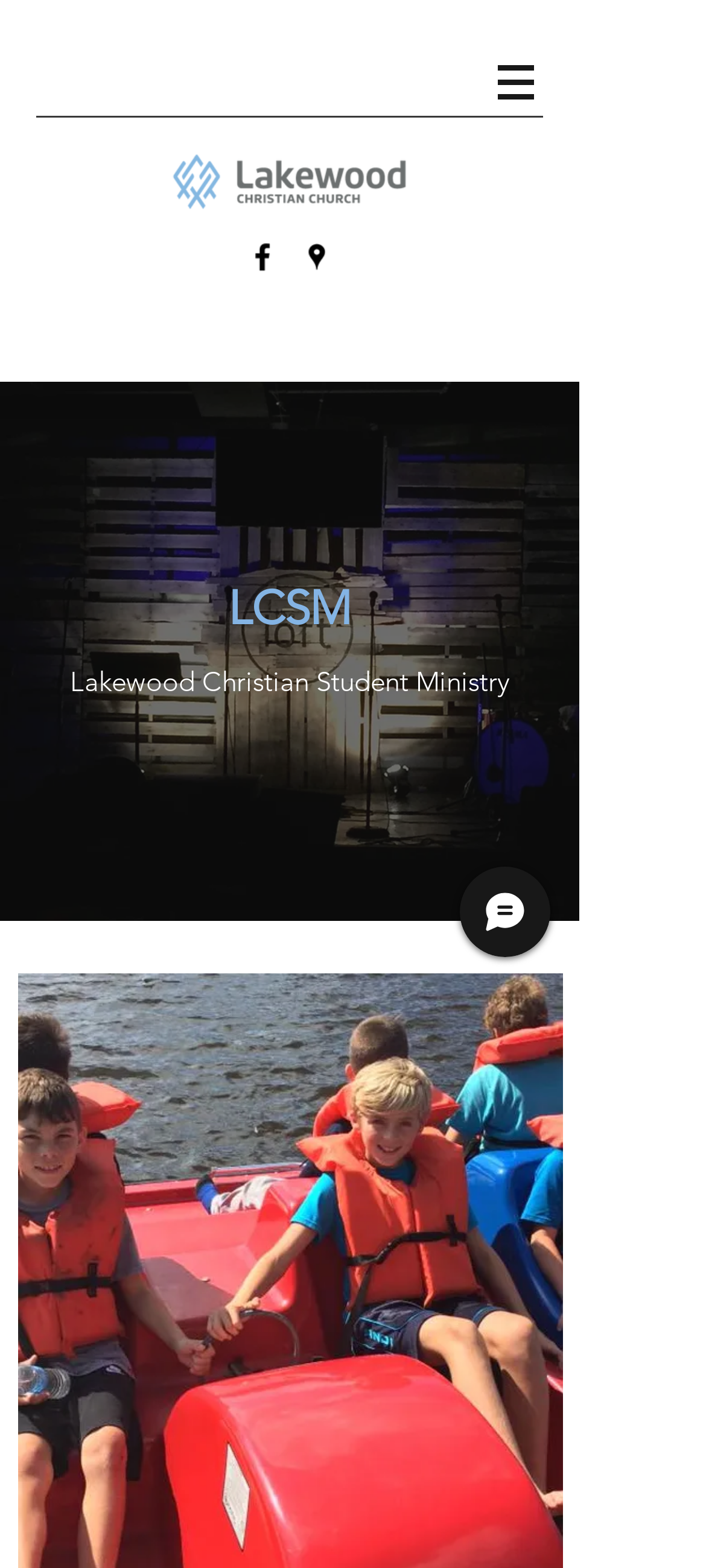Look at the image and write a detailed answer to the question: 
What time do students meet on Wednesdays during the school year?

I found the answer by looking at the StaticText element that describes the ministry for students in 1st through 6th grade. The text mentions that students meet from 3:30-5:00 pm on Wednesdays during the school year.